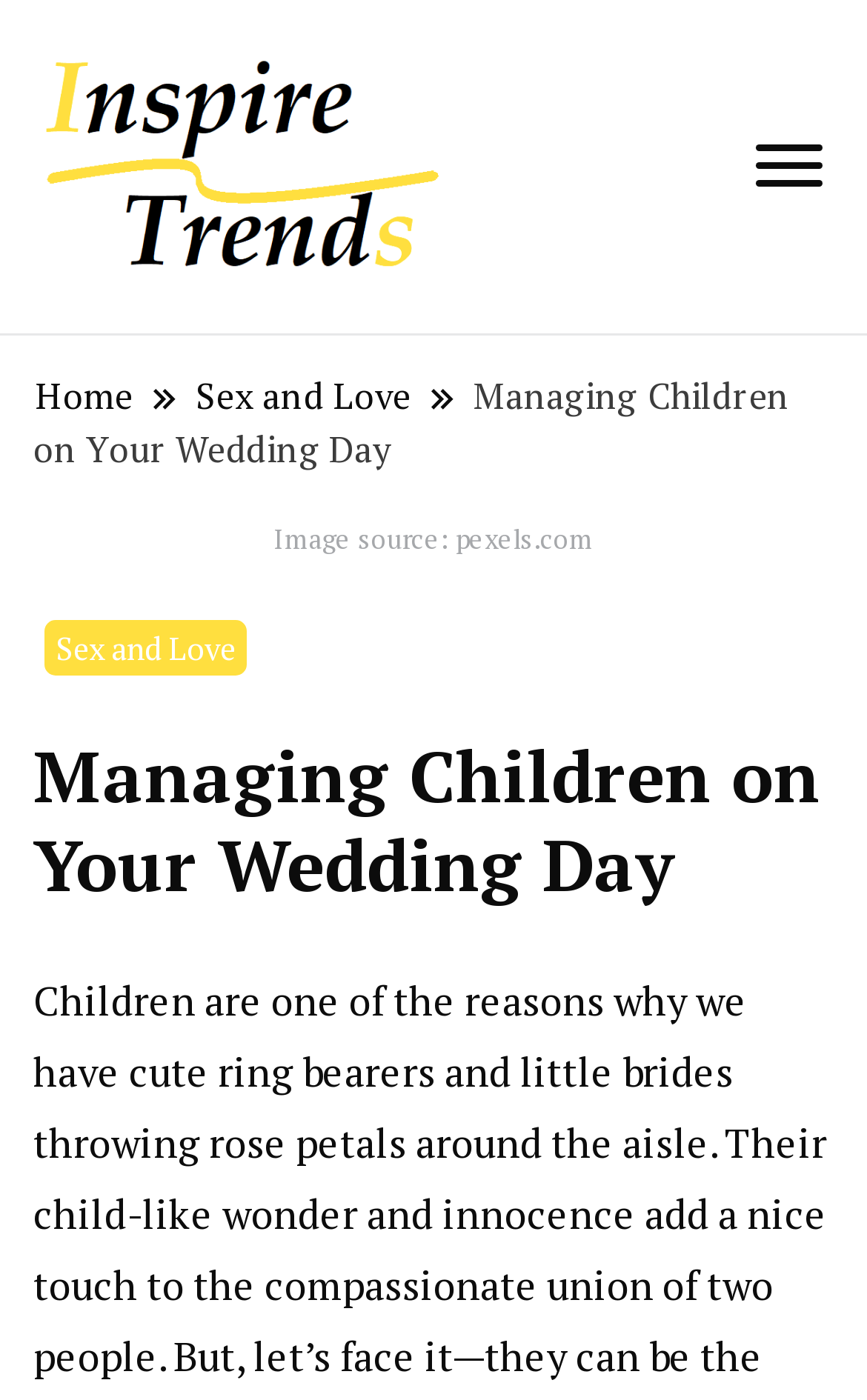Pinpoint the bounding box coordinates of the element to be clicked to execute the instruction: "read managing children on your wedding day".

[0.038, 0.522, 0.962, 0.649]